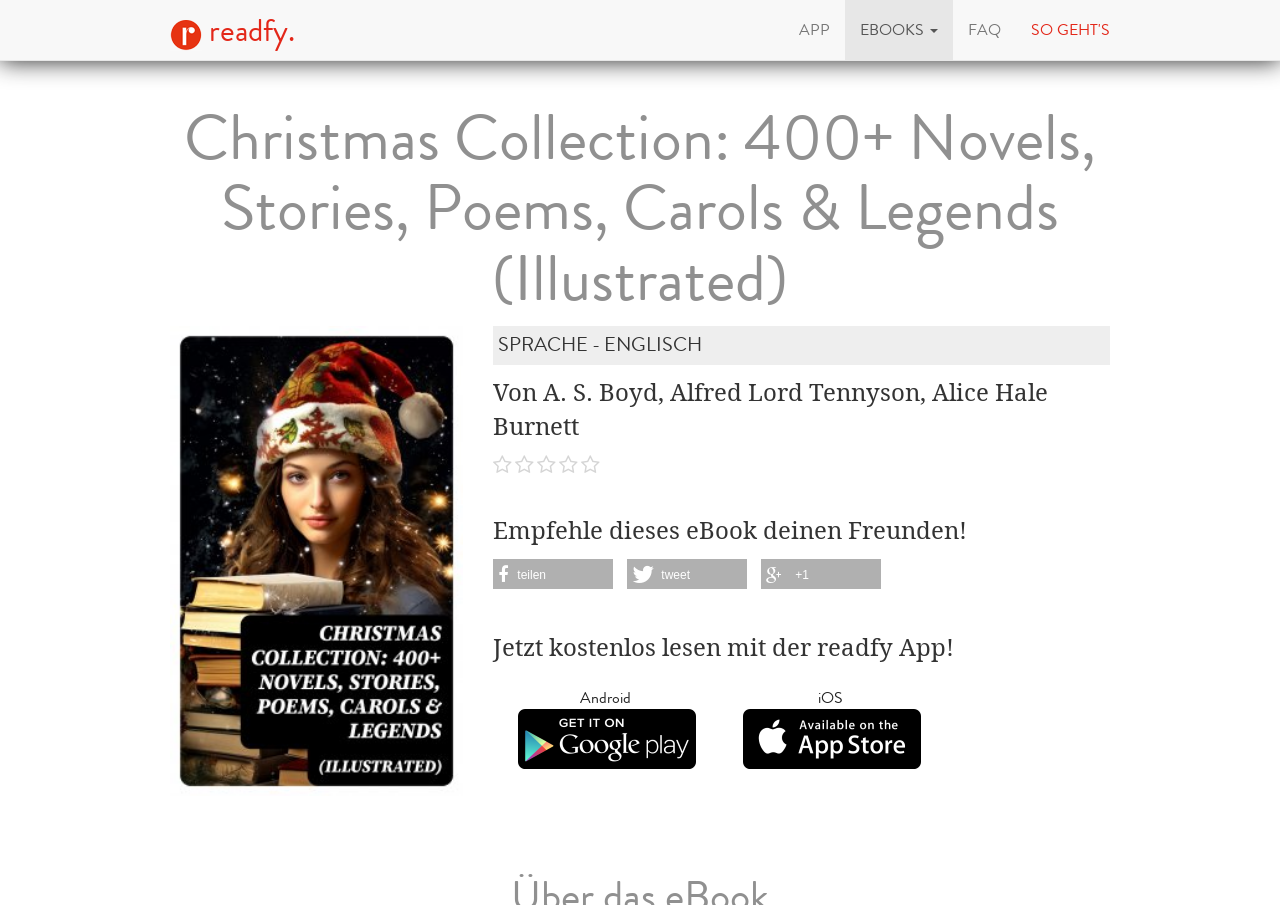Can I share the eBook with friends?
Relying on the image, give a concise answer in one word or a brief phrase.

Yes